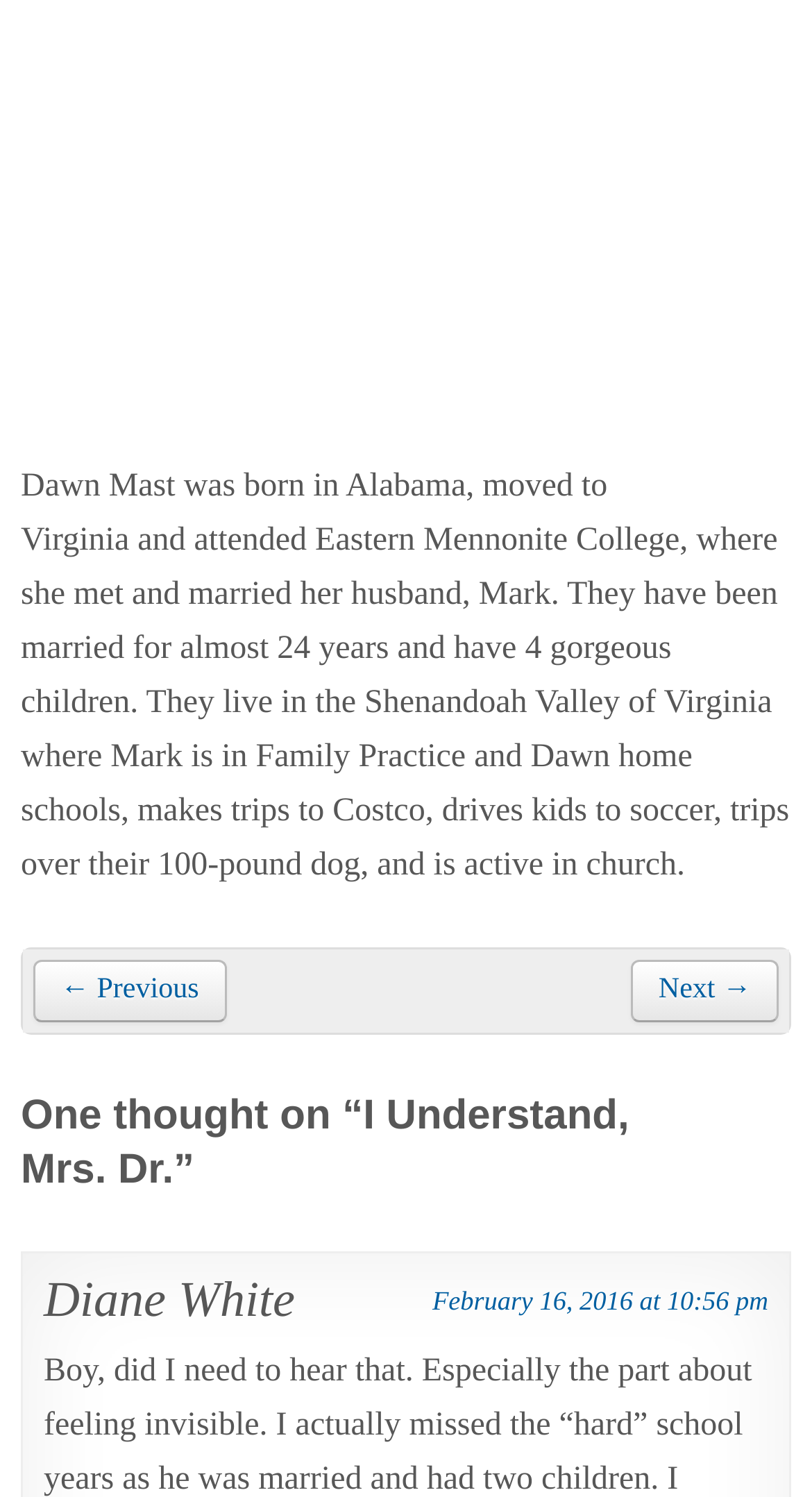Where did Dawn Mast attend college?
With the help of the image, please provide a detailed response to the question.

According to the static text on the webpage, Dawn Mast attended Eastern Mennonite College, where she met and married her husband, Mark.